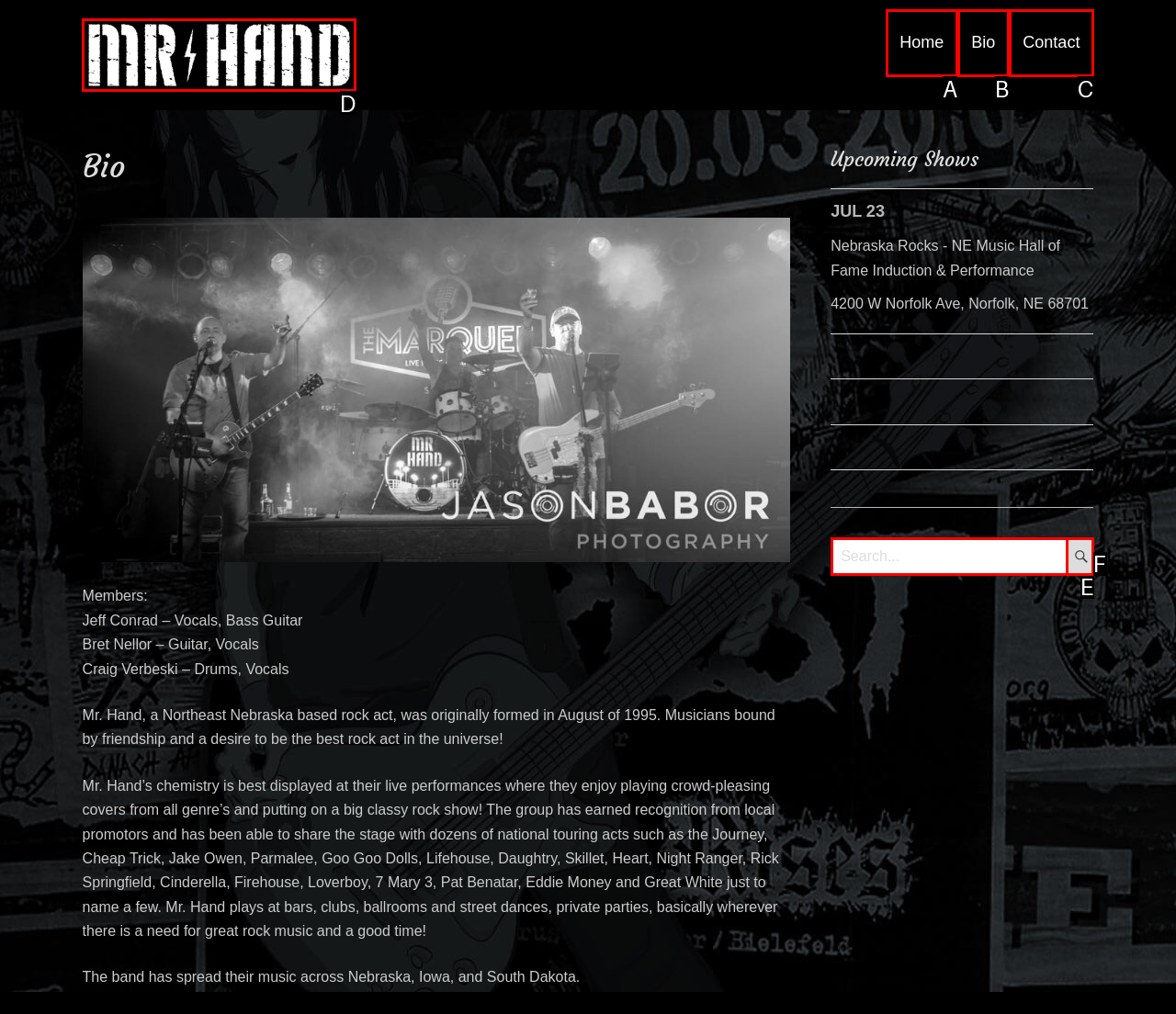Select the option that aligns with the description: RFE/RL's Russian Service
Respond with the letter of the correct choice from the given options.

None